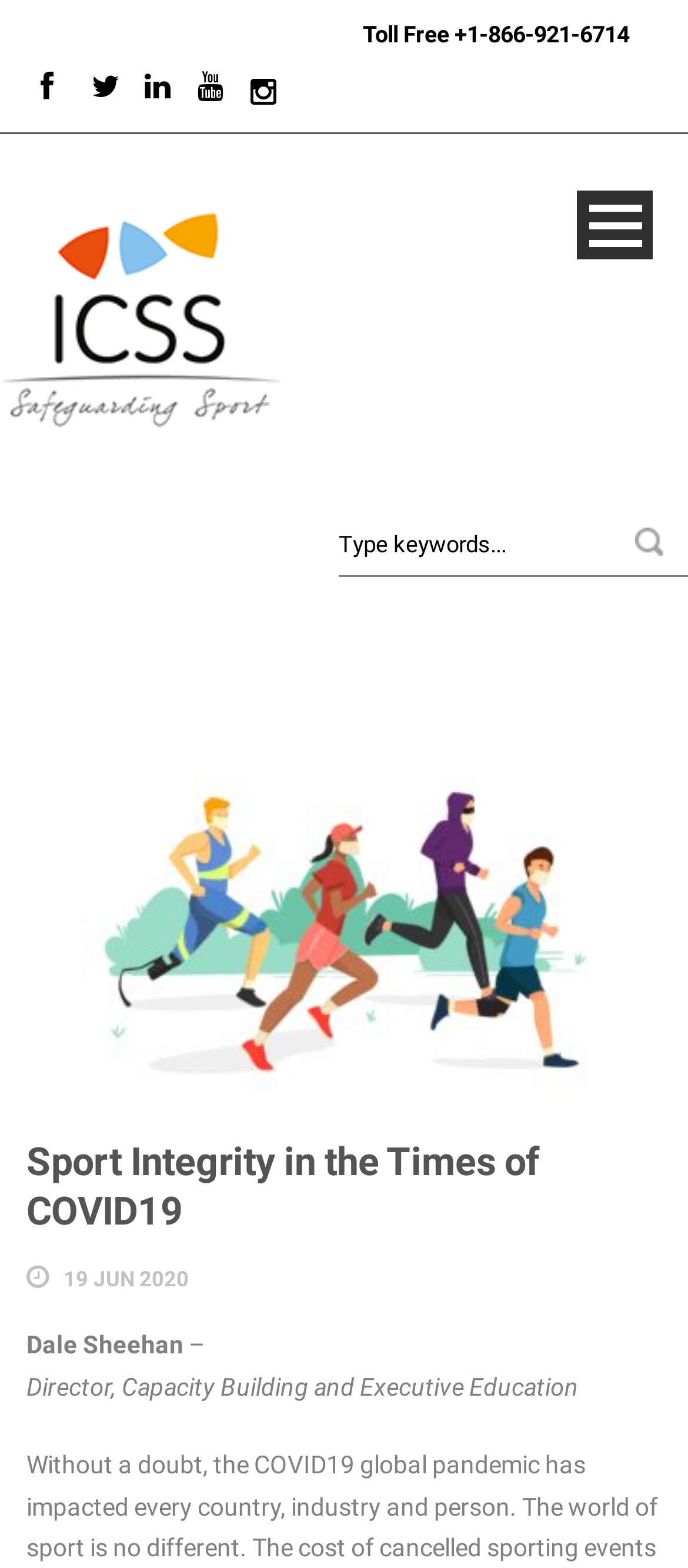What is the position of Dale Sheehan?
Provide a detailed and extensive answer to the question.

I read the text below the author's name and found that Dale Sheehan is the Director of Capacity Building and Executive Education.